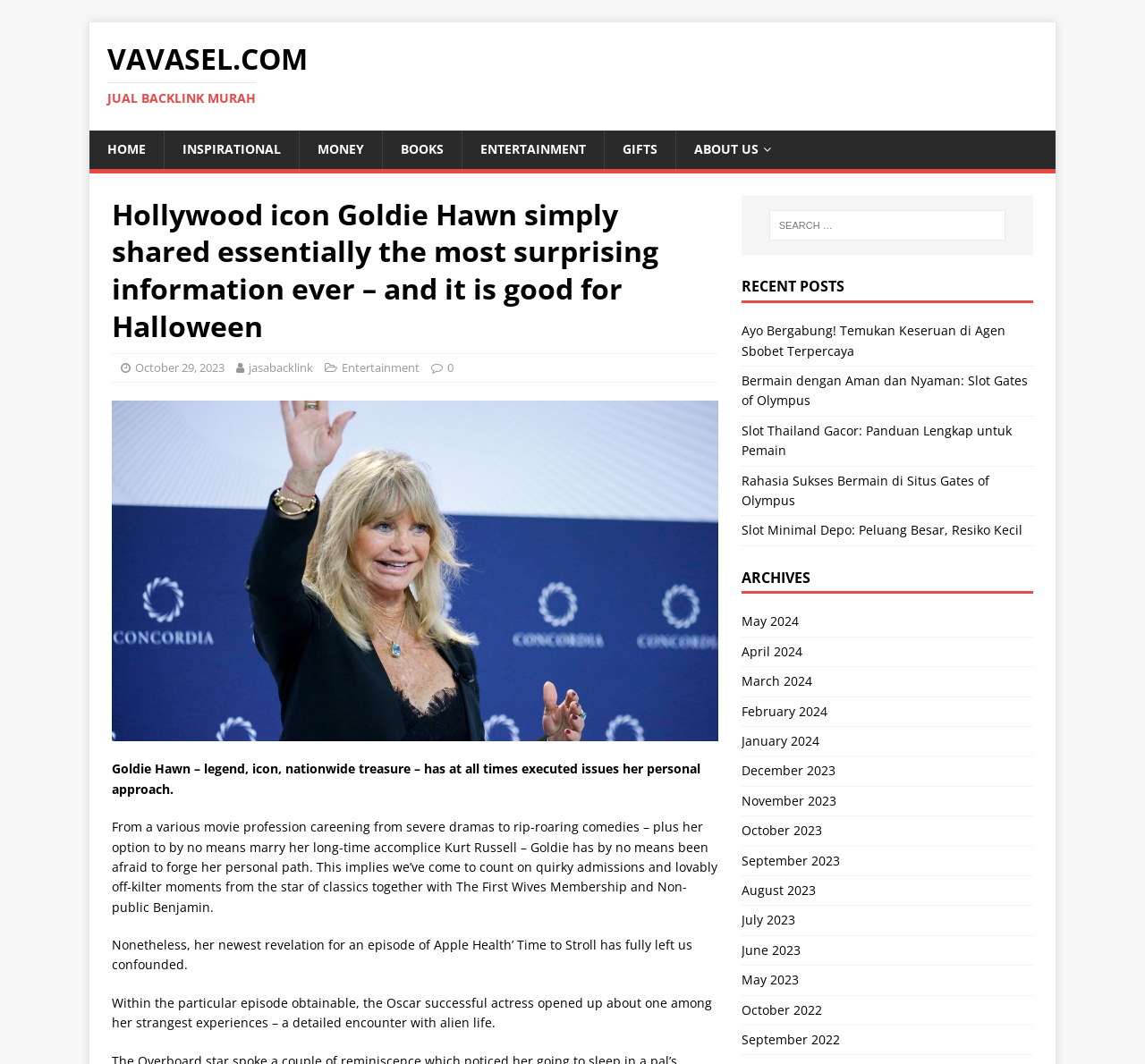Respond to the question below with a concise word or phrase:
What is the category of the article?

Entertainment